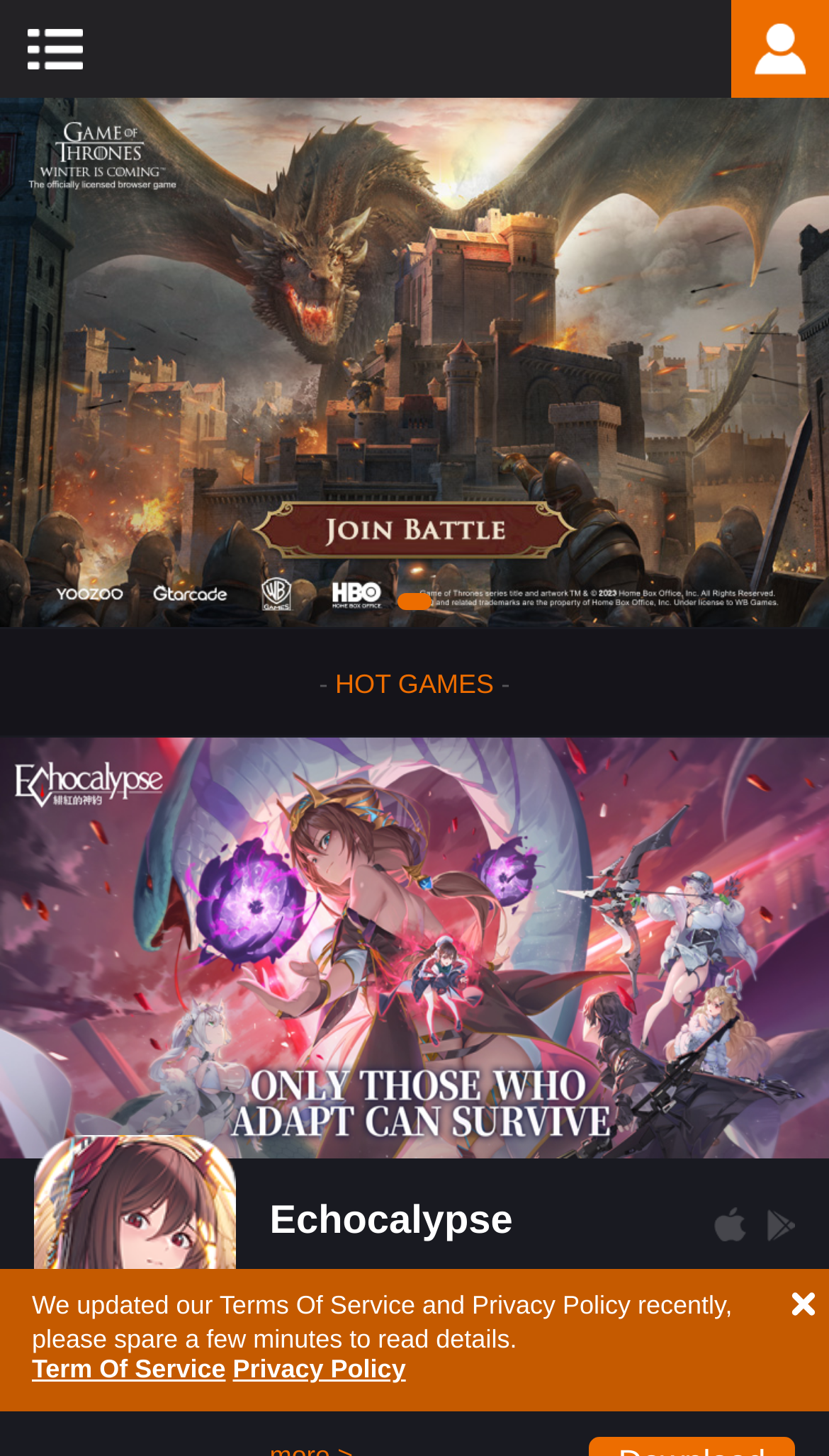What is the name of the game with an icon?
Based on the image, respond with a single word or phrase.

Echocalypse